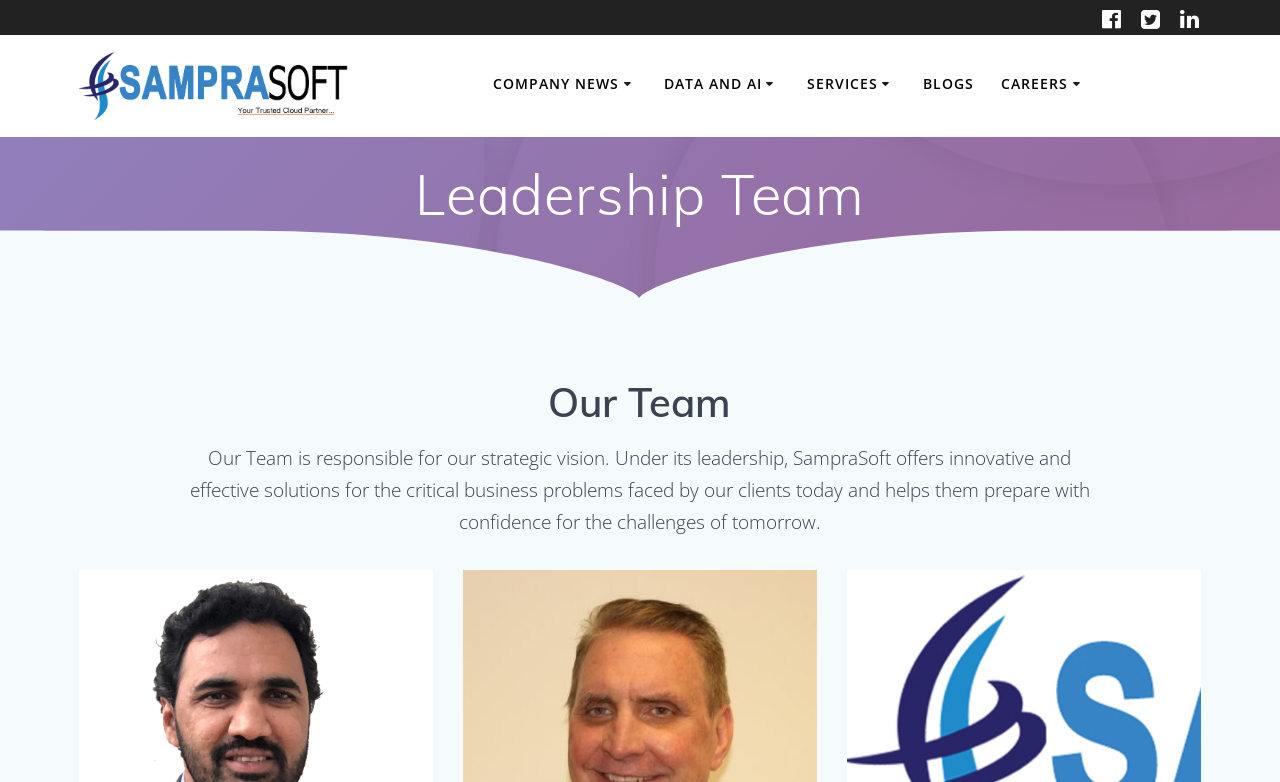Give a concise answer using only one word or phrase for this question:
What is the name of the company?

SampraSoft